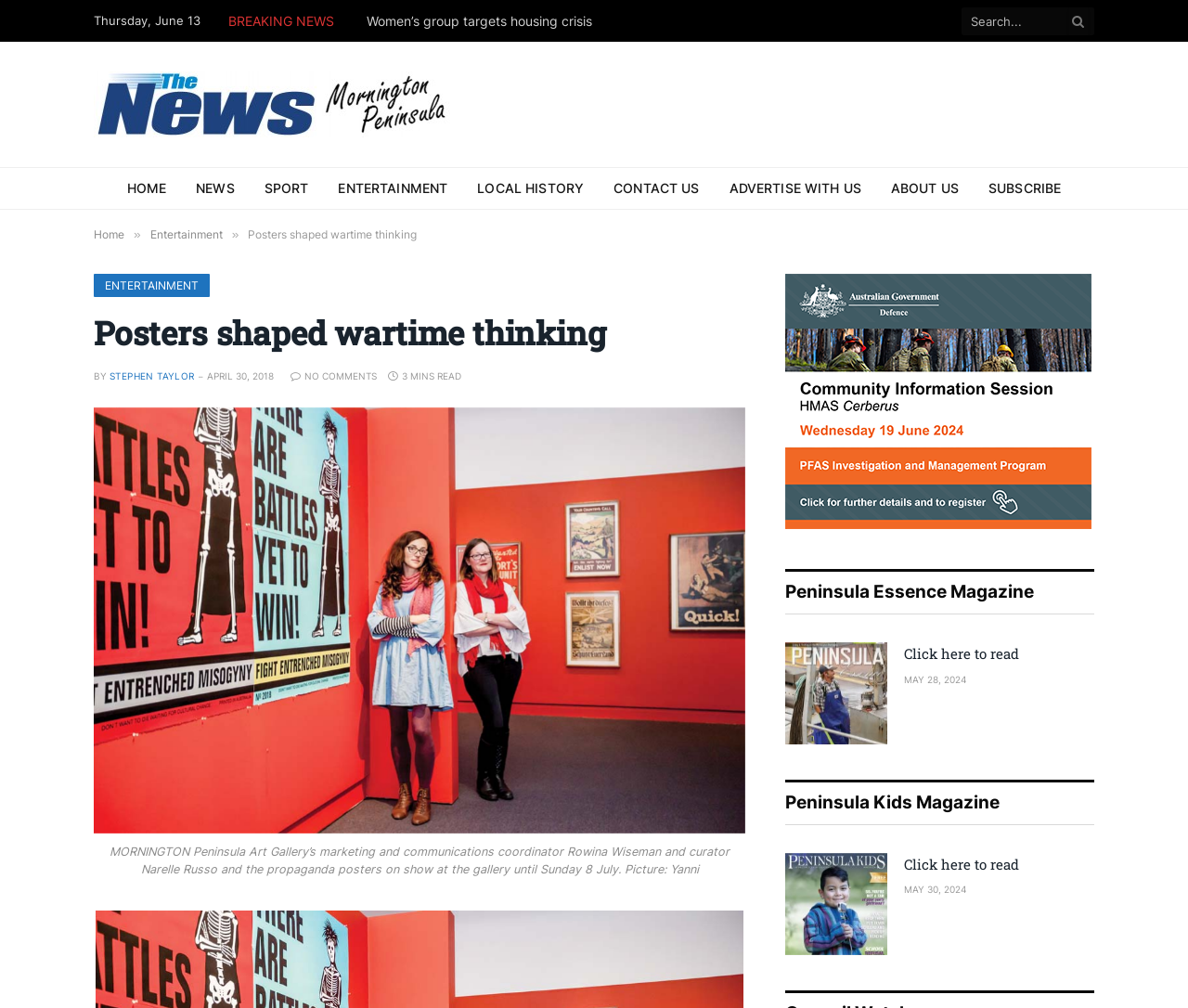How many minutes does it take to read the article?
Provide an in-depth answer to the question, covering all aspects.

I found the reading time of the article by looking at the text that says '3 MINS READ' which is located below the author's name.